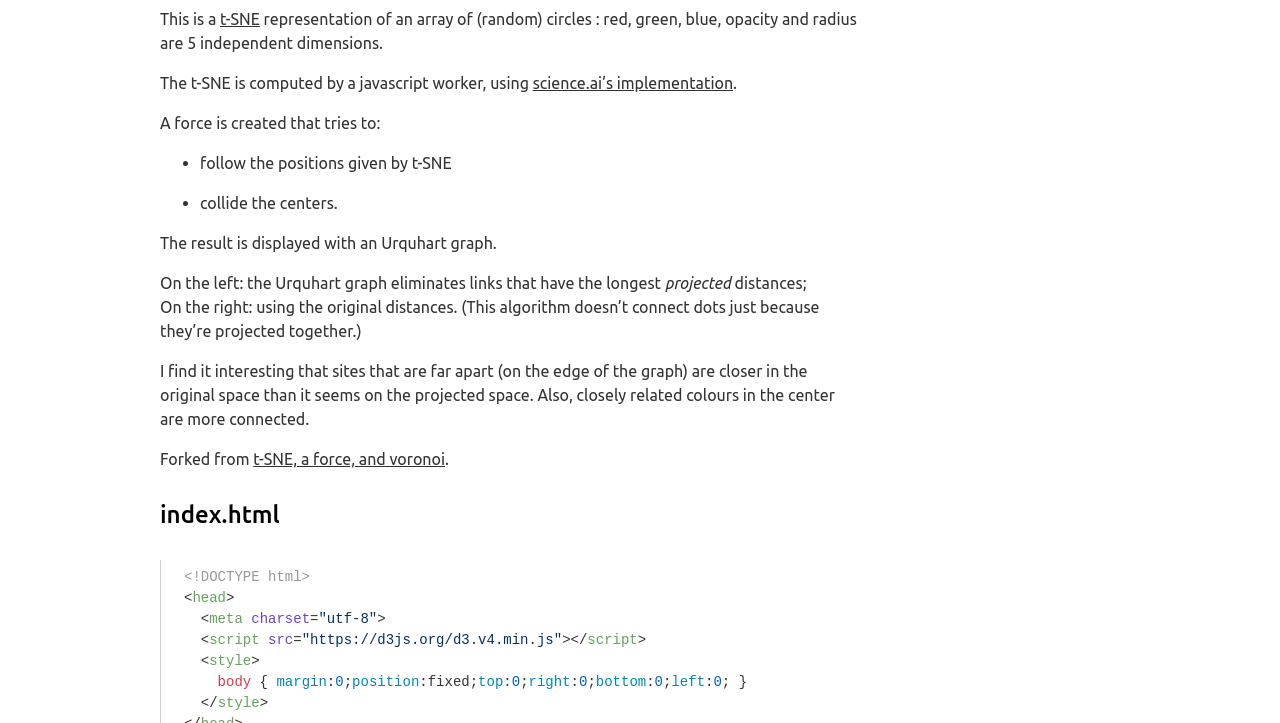Locate the bounding box coordinates of the UI element described by: "t-SNE". Provide the coordinates as four float numbers between 0 and 1, formatted as [left, top, right, bottom].

[0.172, 0.014, 0.203, 0.039]